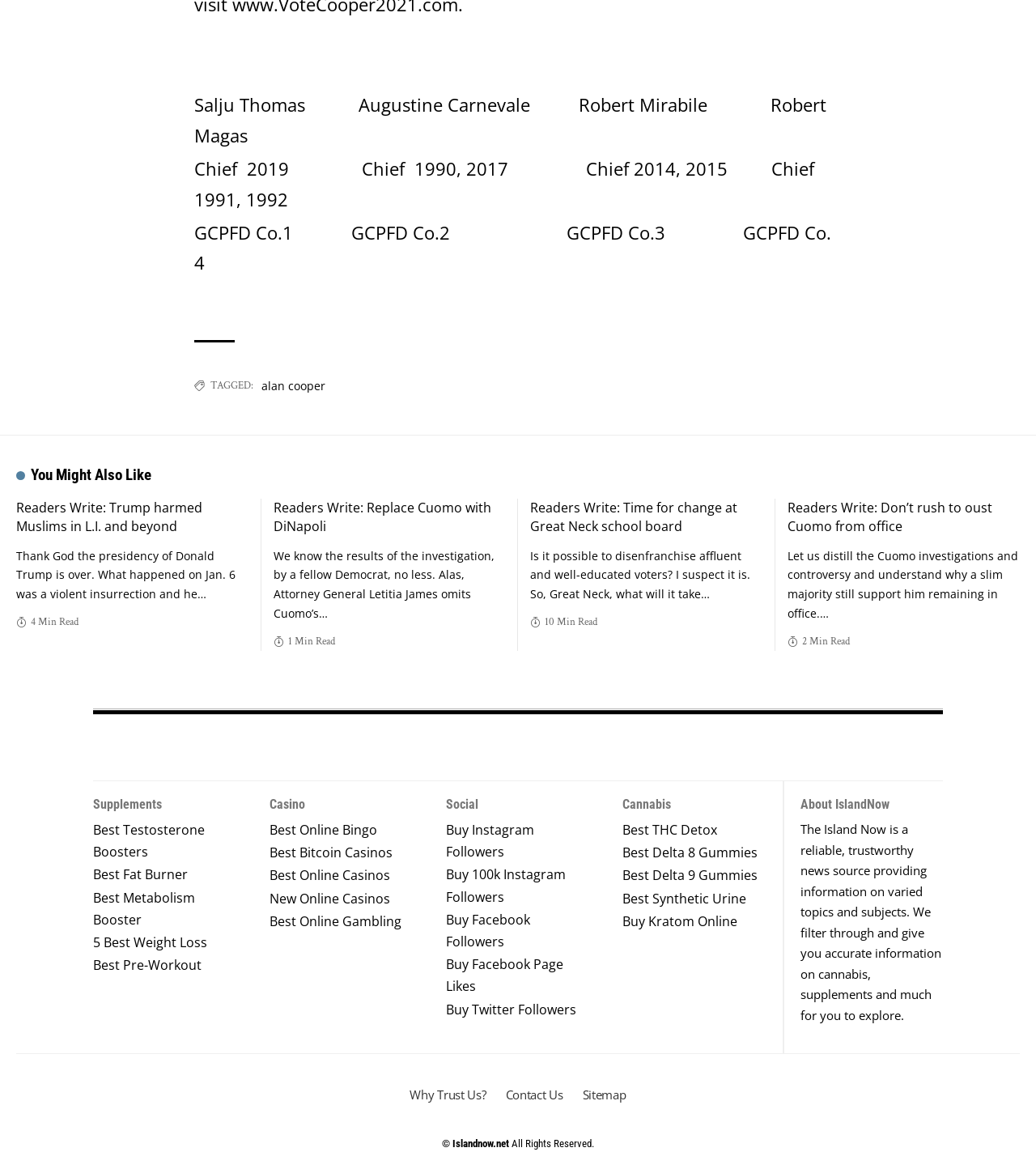Using the elements shown in the image, answer the question comprehensively: What is the category of the links under 'Supplements'?

The links under 'Supplements' are related to health products, such as testosterone boosters, fat burners, and metabolism boosters, which suggests that the category is health-related products.